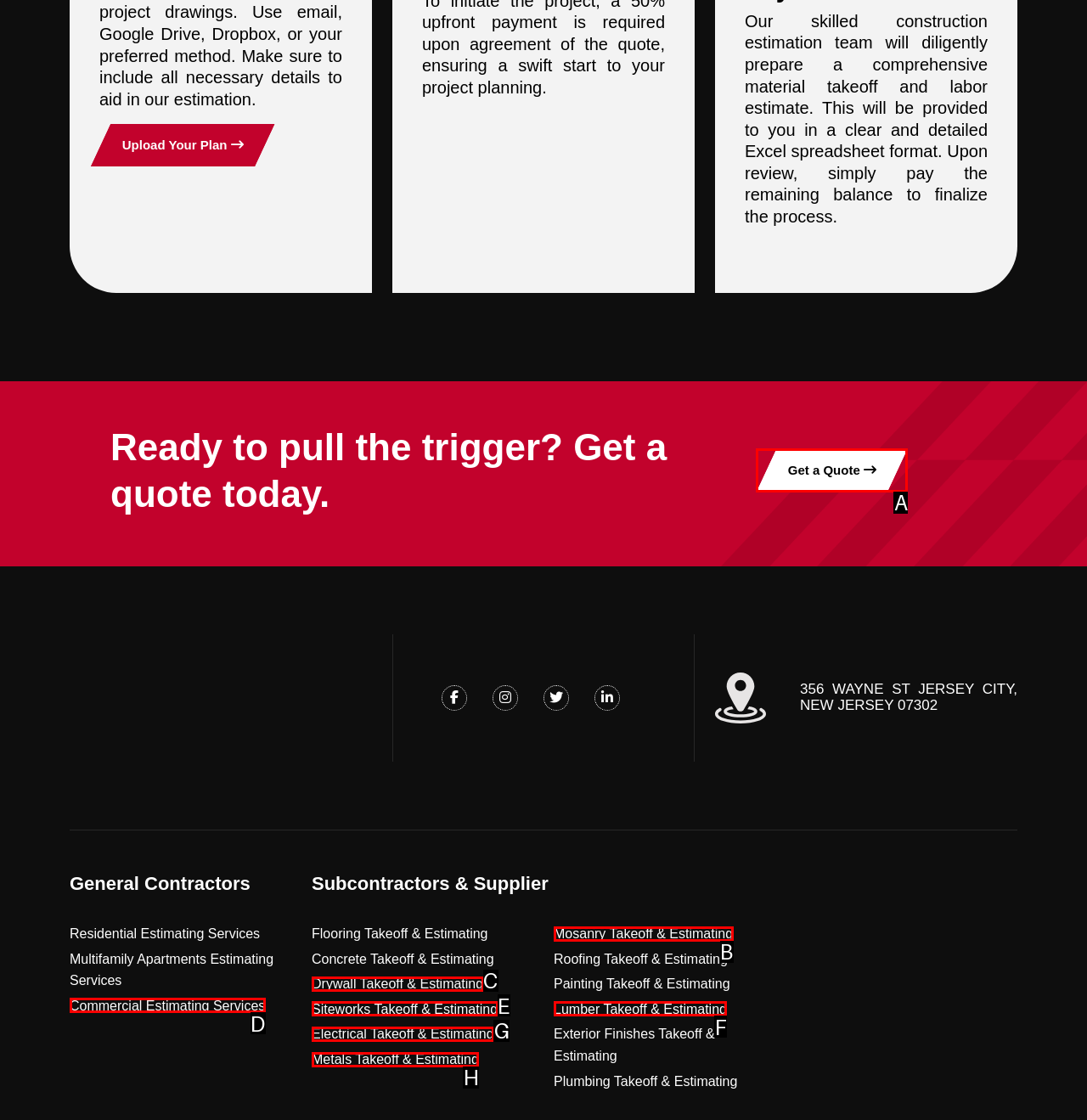Tell me which letter I should select to achieve the following goal: Get a quote today
Answer with the corresponding letter from the provided options directly.

A